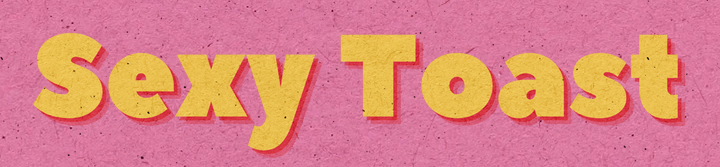Provide a one-word or short-phrase response to the question:
What type of events is the design suitable for?

weddings, parties, or BBQs